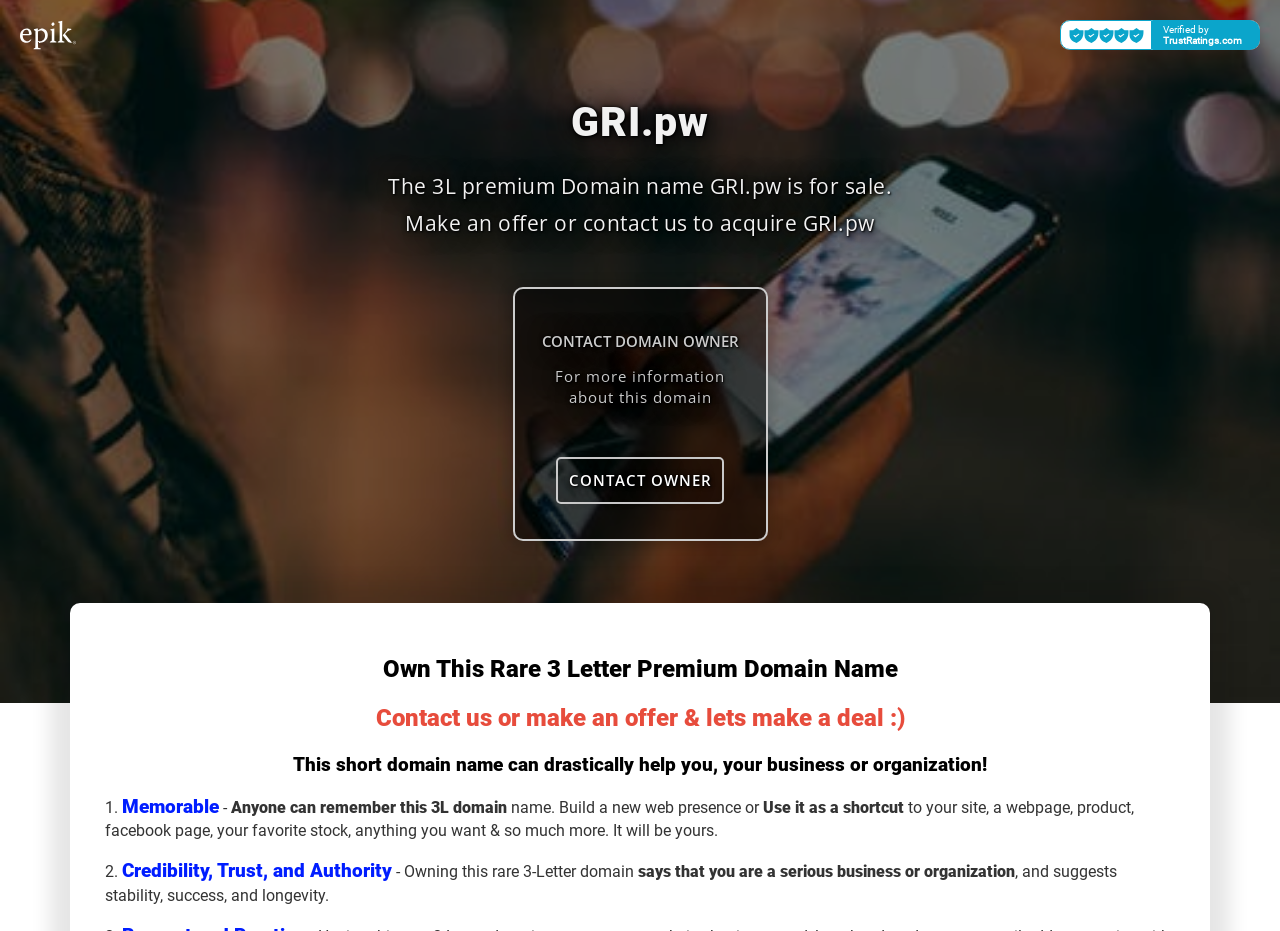Answer this question using a single word or a brief phrase:
What can be built with this domain name?

Web presence